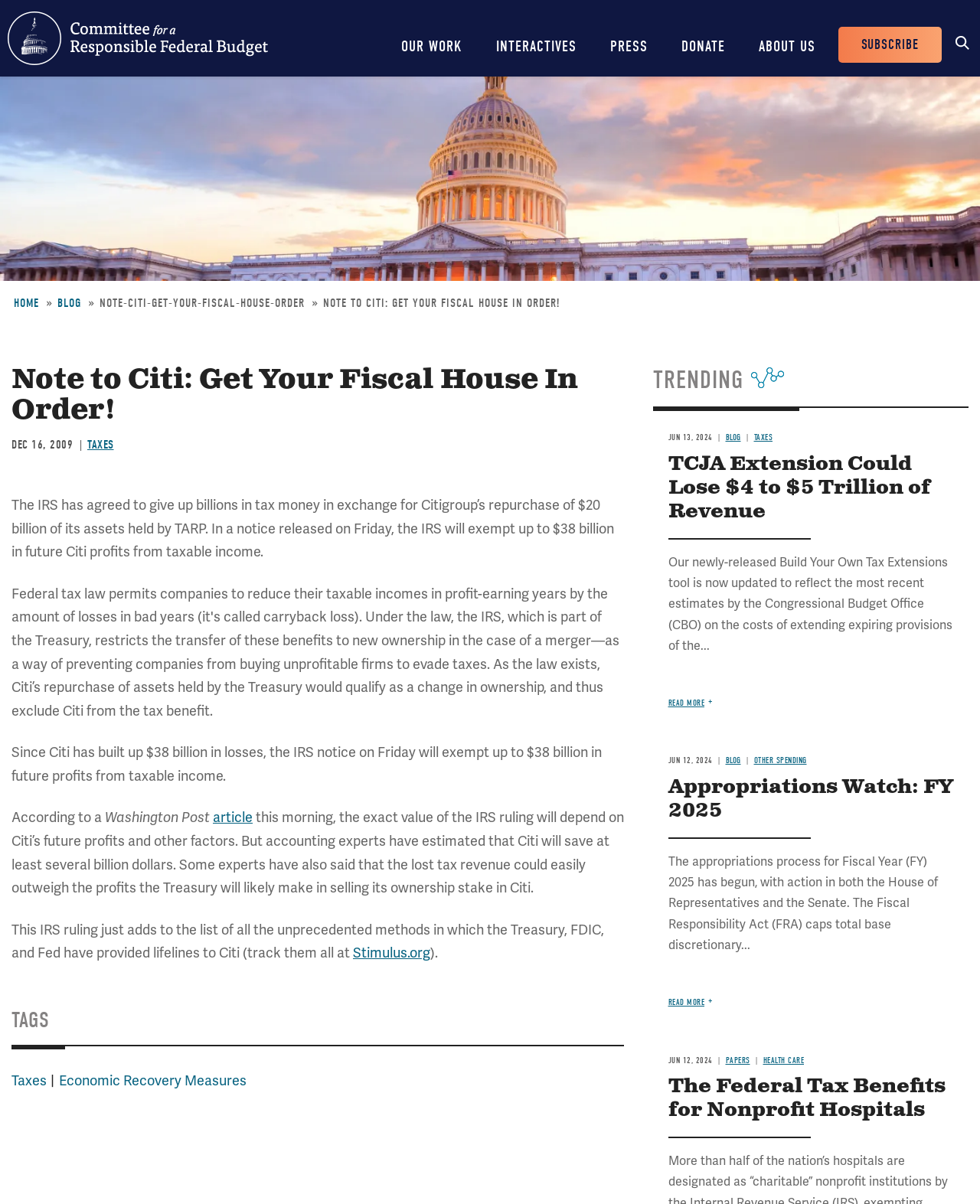Can you identify the bounding box coordinates of the clickable region needed to carry out this instruction: 'Search for something'? The coordinates should be four float numbers within the range of 0 to 1, stated as [left, top, right, bottom].

[0.969, 0.02, 1.0, 0.046]